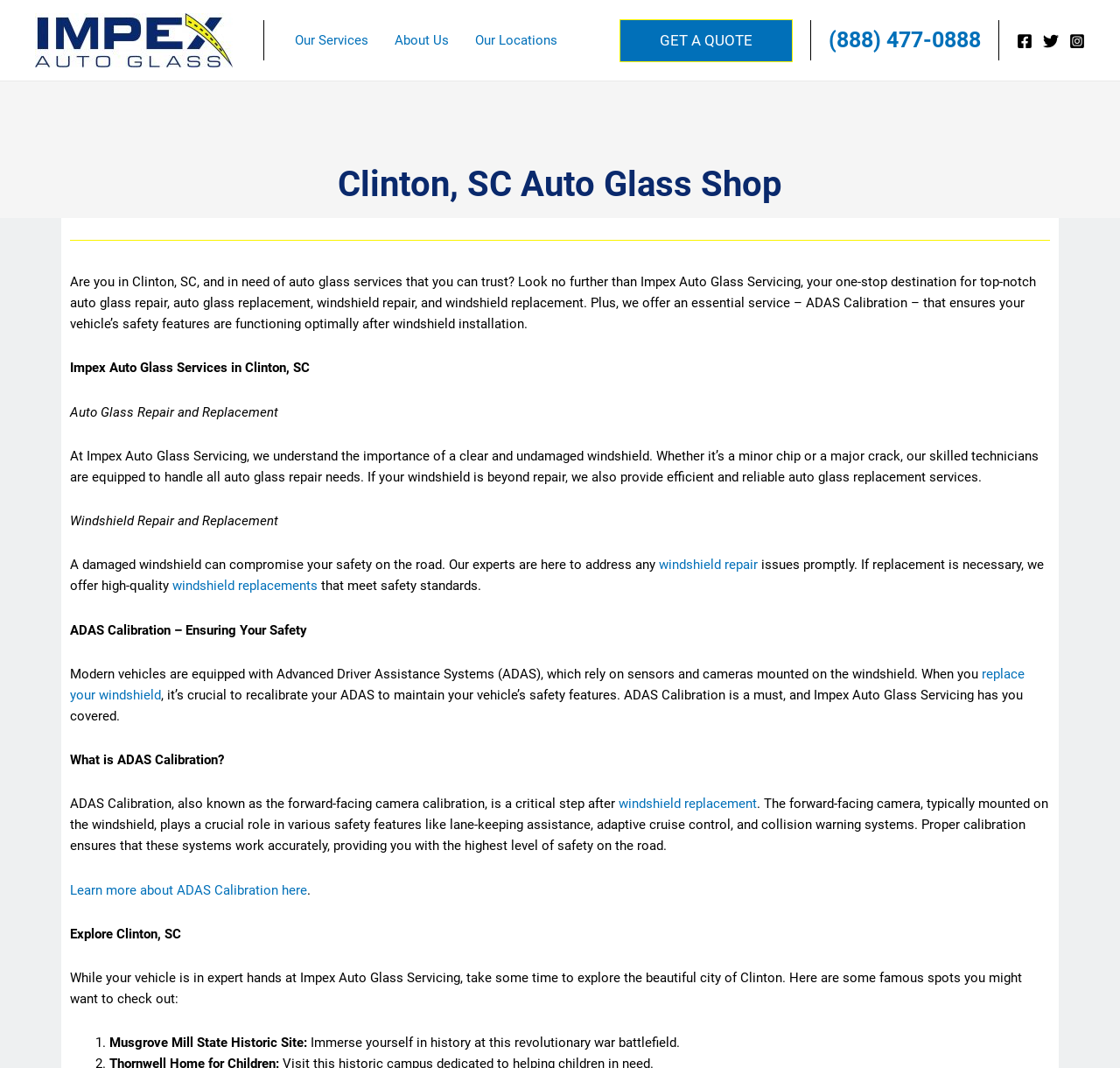Determine the bounding box coordinates of the clickable region to follow the instruction: "Explore the 'Our Services' section".

[0.252, 0.009, 0.341, 0.066]